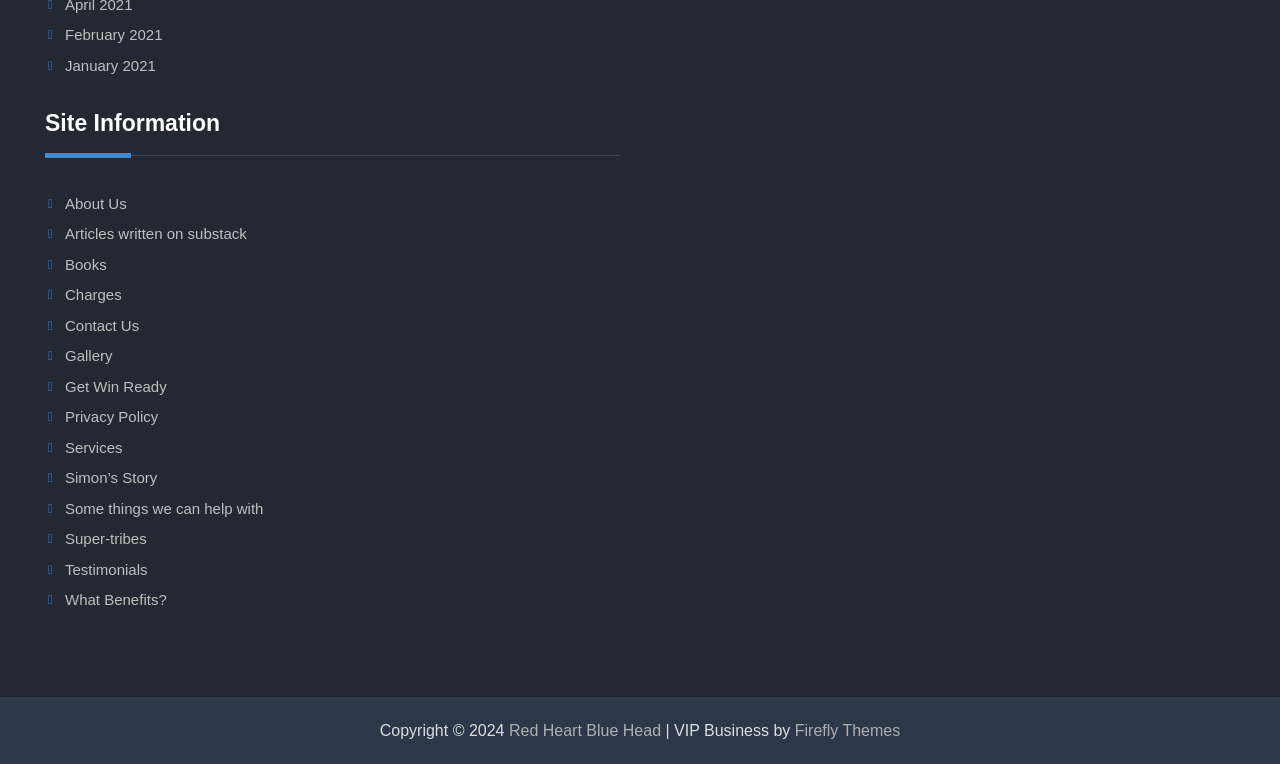Provide the bounding box coordinates, formatted as (top-left x, top-left y, bottom-right x, bottom-right y), with all values being floating point numbers between 0 and 1. Identify the bounding box of the UI element that matches the description: Red Heart Blue Head

[0.398, 0.944, 0.516, 0.967]